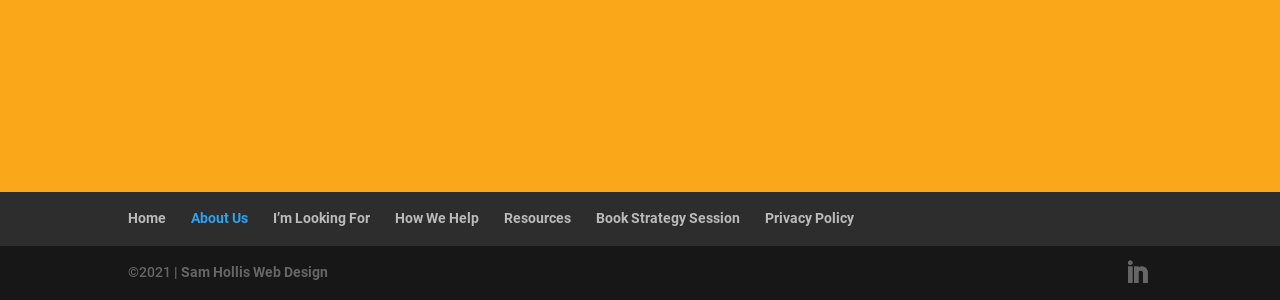Predict the bounding box of the UI element based on this description: "LinkedIn".

[0.879, 0.869, 0.898, 0.958]